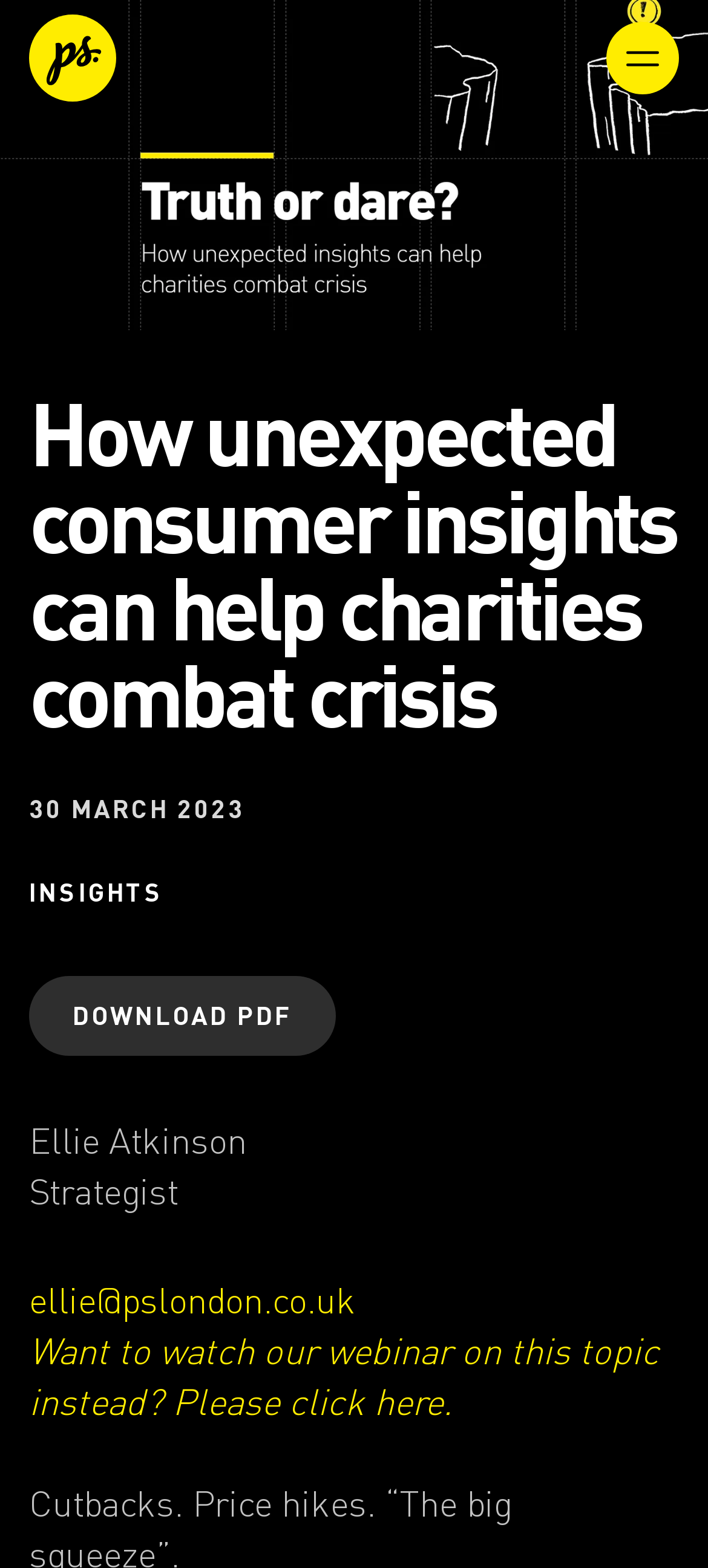Determine the bounding box coordinates in the format (top-left x, top-left y, bottom-right x, bottom-right y). Ensure all values are floating point numbers between 0 and 1. Identify the bounding box of the UI element described by: Download PDF

[0.041, 0.622, 0.474, 0.673]